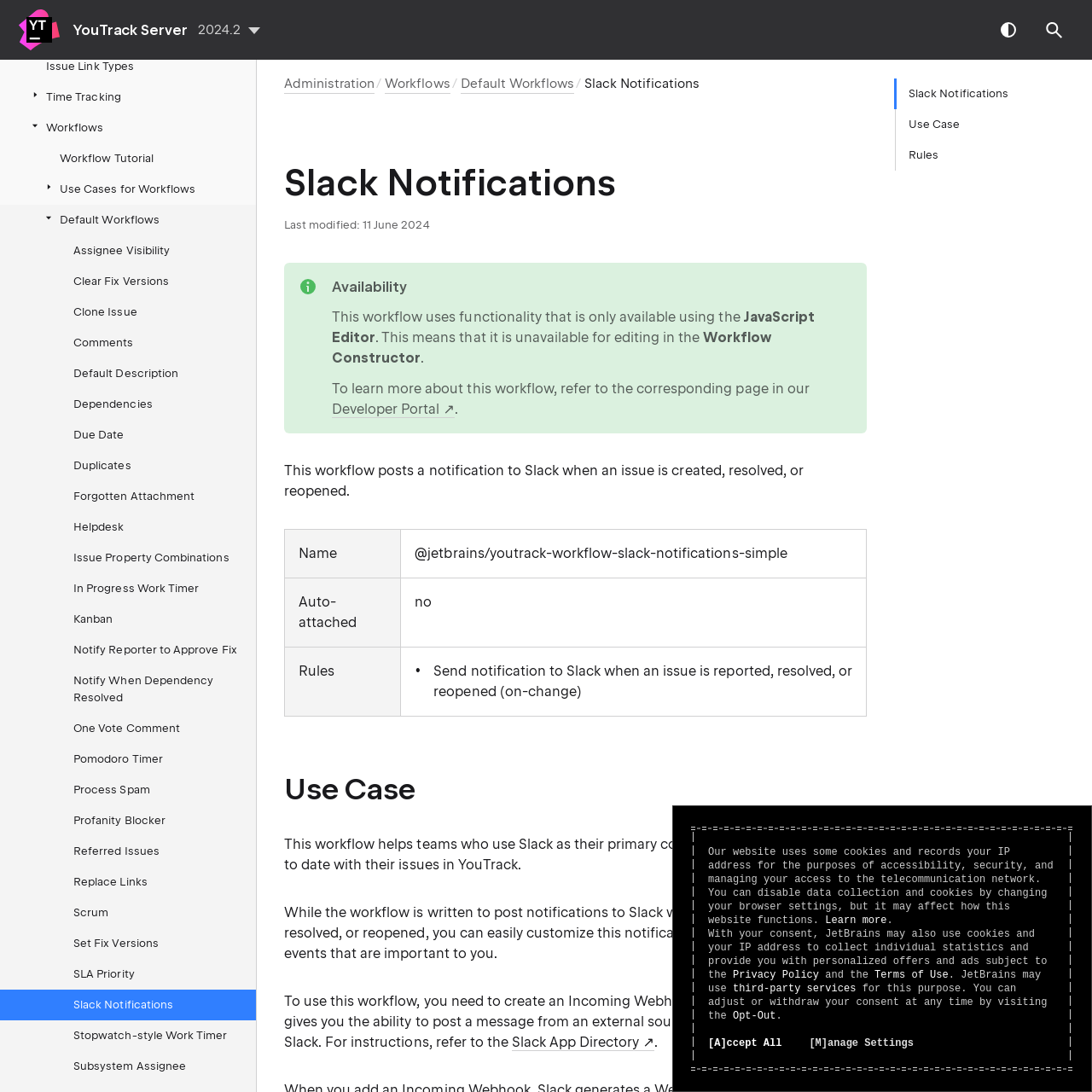Could you locate the bounding box coordinates for the section that should be clicked to accomplish this task: "Go to Custom Fields".

[0.0, 0.019, 0.234, 0.047]